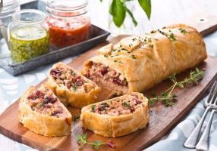What is the material of the board?
Based on the content of the image, thoroughly explain and answer the question.

The caption states that the picnic slice is 'served on a rustic wooden board', indicating that the material of the board is wooden.